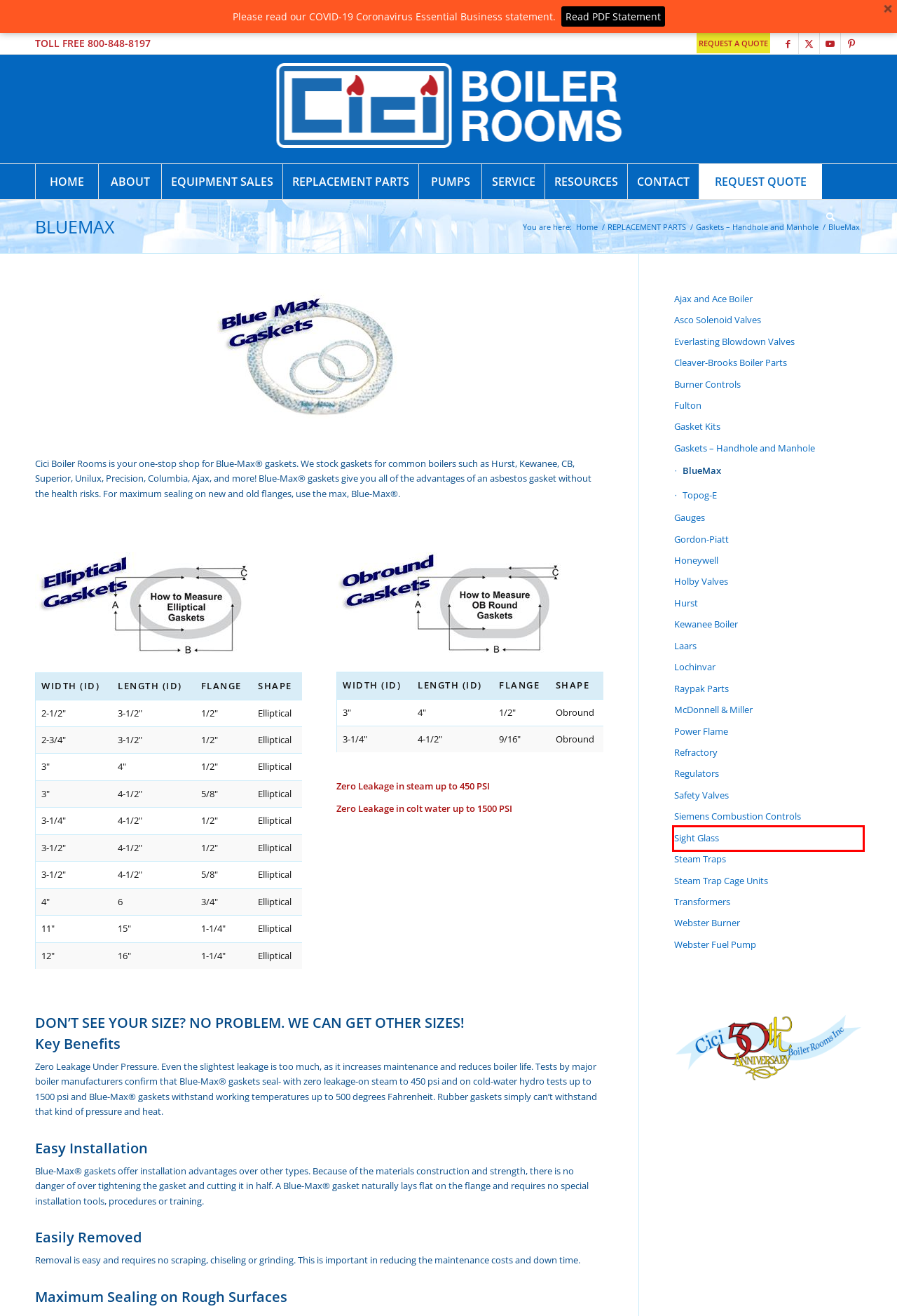Look at the screenshot of a webpage with a red bounding box and select the webpage description that best corresponds to the new page after clicking the element in the red box. Here are the options:
A. Refractory – Cici Boiler Rooms
B. Laars – Cici Boiler Rooms
C. Hurst – Cici Boiler Rooms
D. Webster Fuel Pump – Cici Boiler Rooms
E. CONTACT – Cici Boiler Rooms
F. Burner Controls – Cici Boiler Rooms
G. EQUIPMENT SALES – Cici Boiler Rooms
H. Sight Glass – Cici Boiler Rooms

H